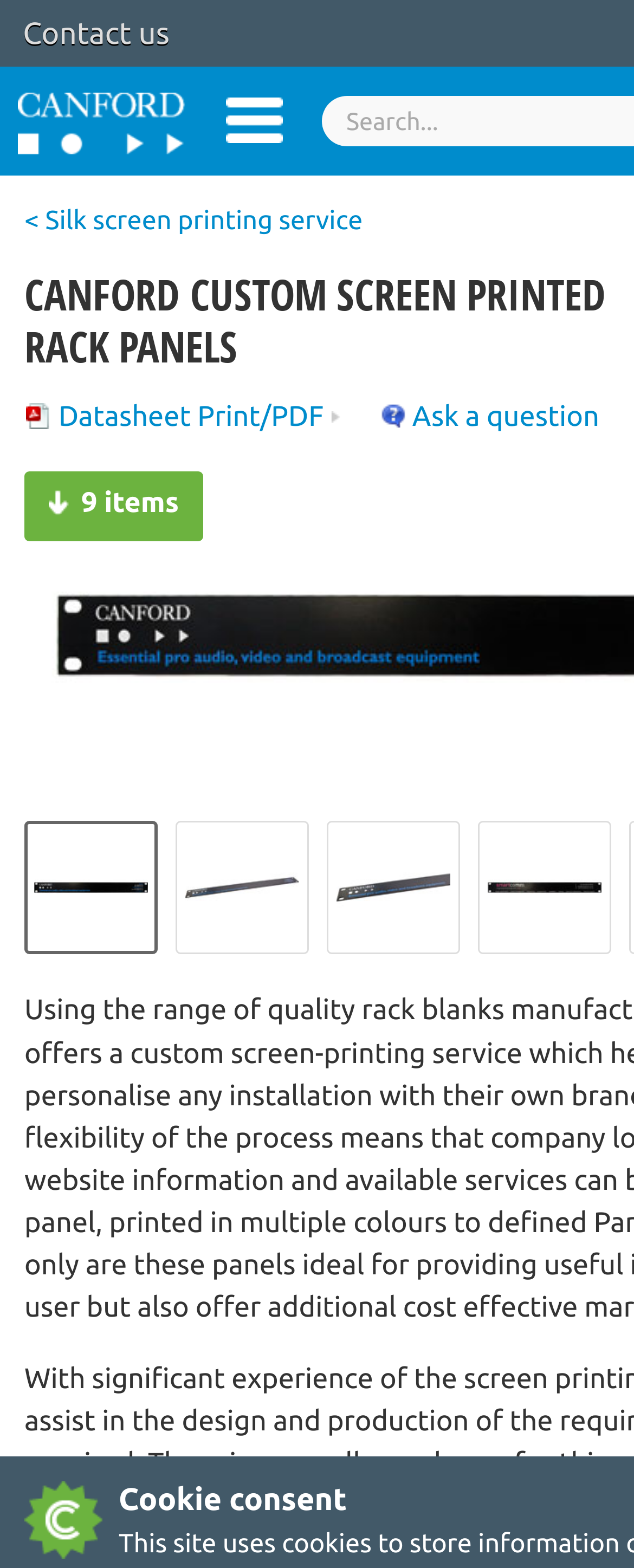Can you find and provide the title of the webpage?

CANFORD CUSTOM SCREEN PRINTED RACK PANELS